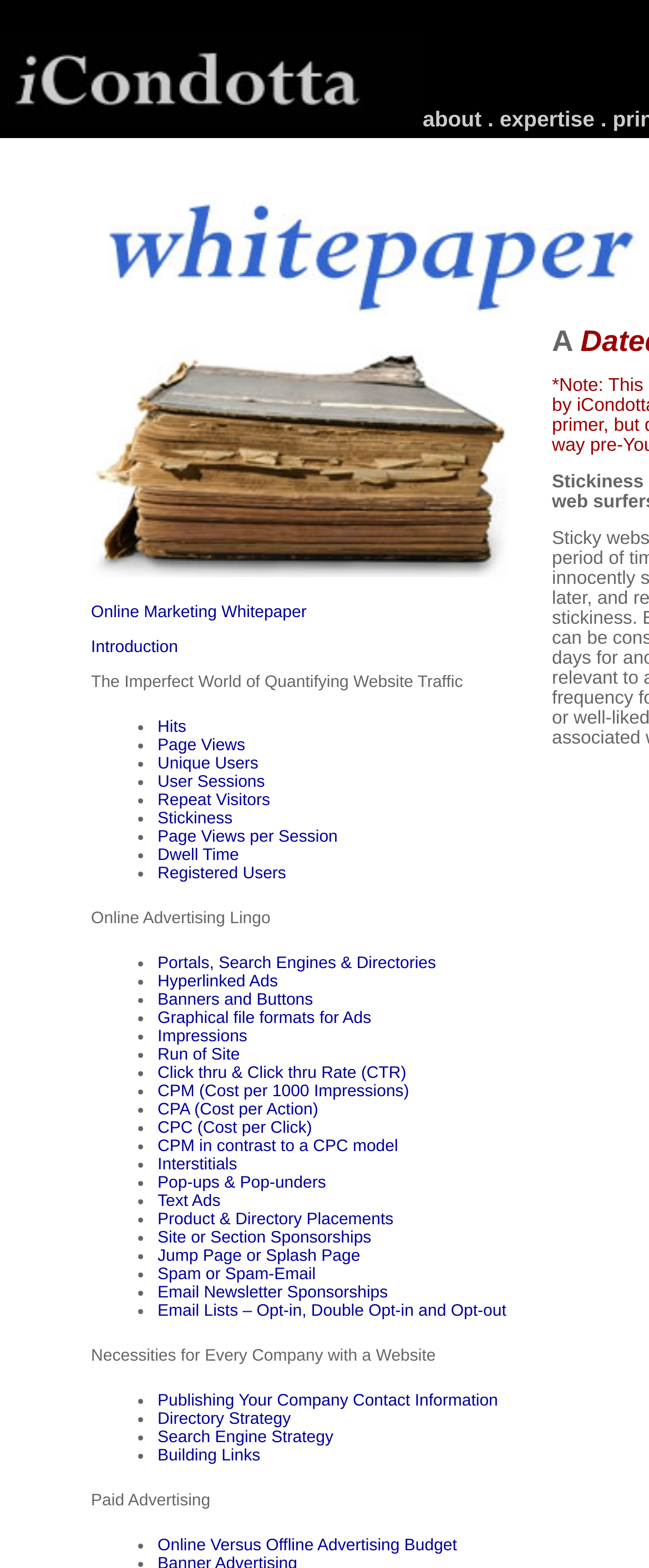Answer the question with a brief word or phrase:
What is the main topic of the webpage?

Online marketing